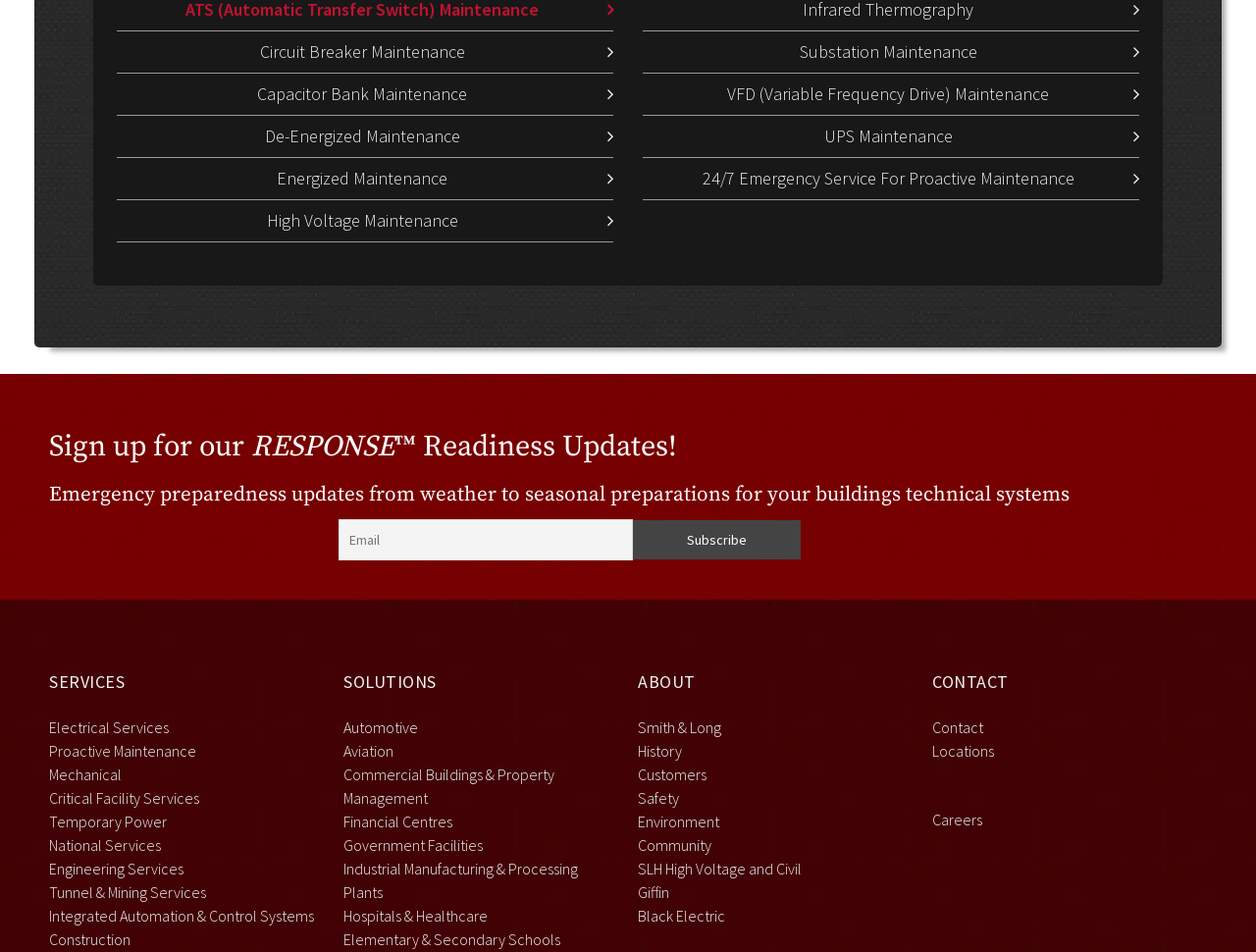What type of facilities does the company provide services for?
Give a one-word or short-phrase answer derived from the screenshot.

Various types